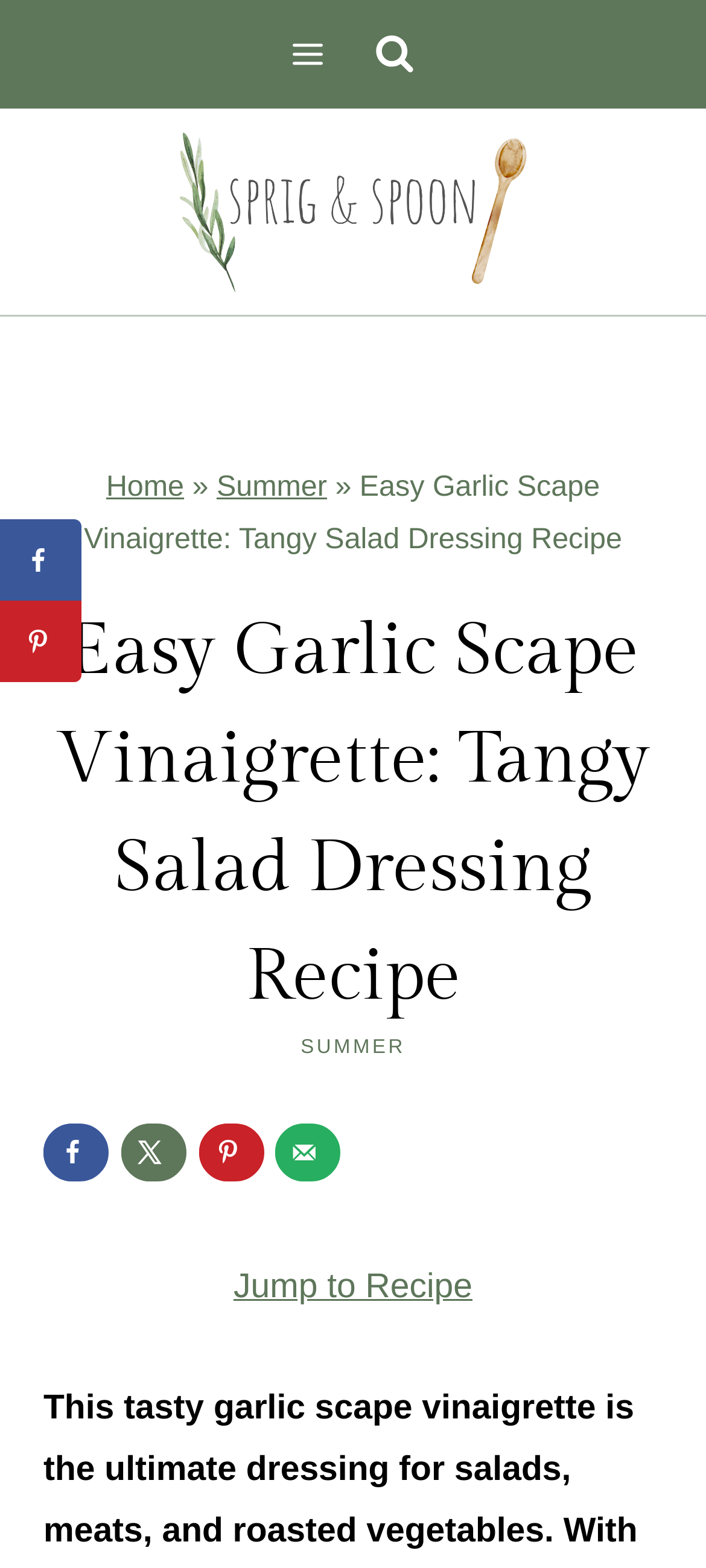Please identify the bounding box coordinates of the element's region that should be clicked to execute the following instruction: "Open the menu". The bounding box coordinates must be four float numbers between 0 and 1, i.e., [left, top, right, bottom].

[0.387, 0.017, 0.482, 0.053]